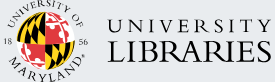What is the font style of the text 'UNIVERSITY LIBRARIES'?
Look at the webpage screenshot and answer the question with a detailed explanation.

The caption describes the text 'UNIVERSITY LIBRARIES' as being rendered in a bold, modern font, emphasizing the educational institution's commitment to knowledge and research.